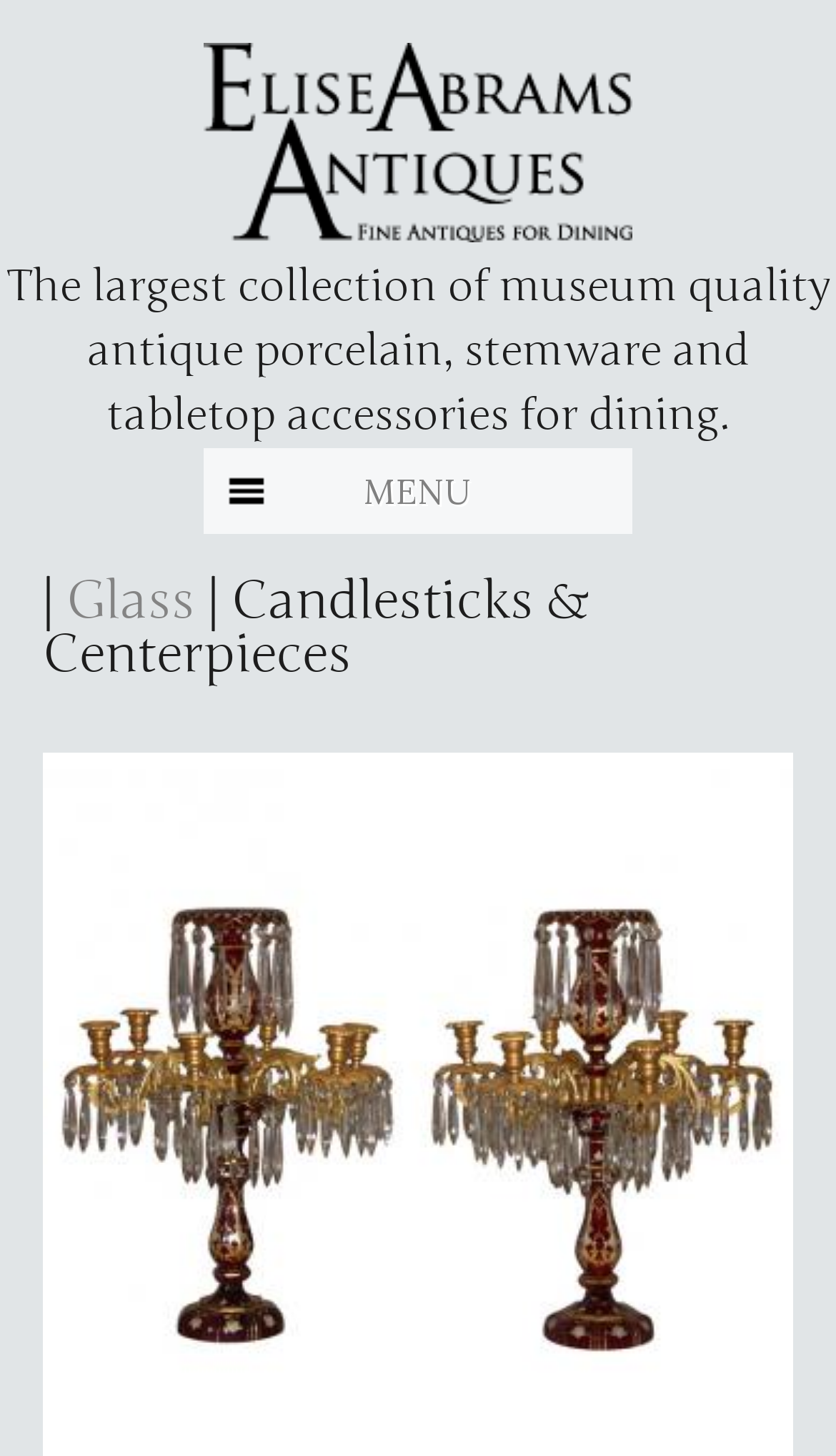Identify and extract the main heading from the webpage.

Elise Abrams Antiques